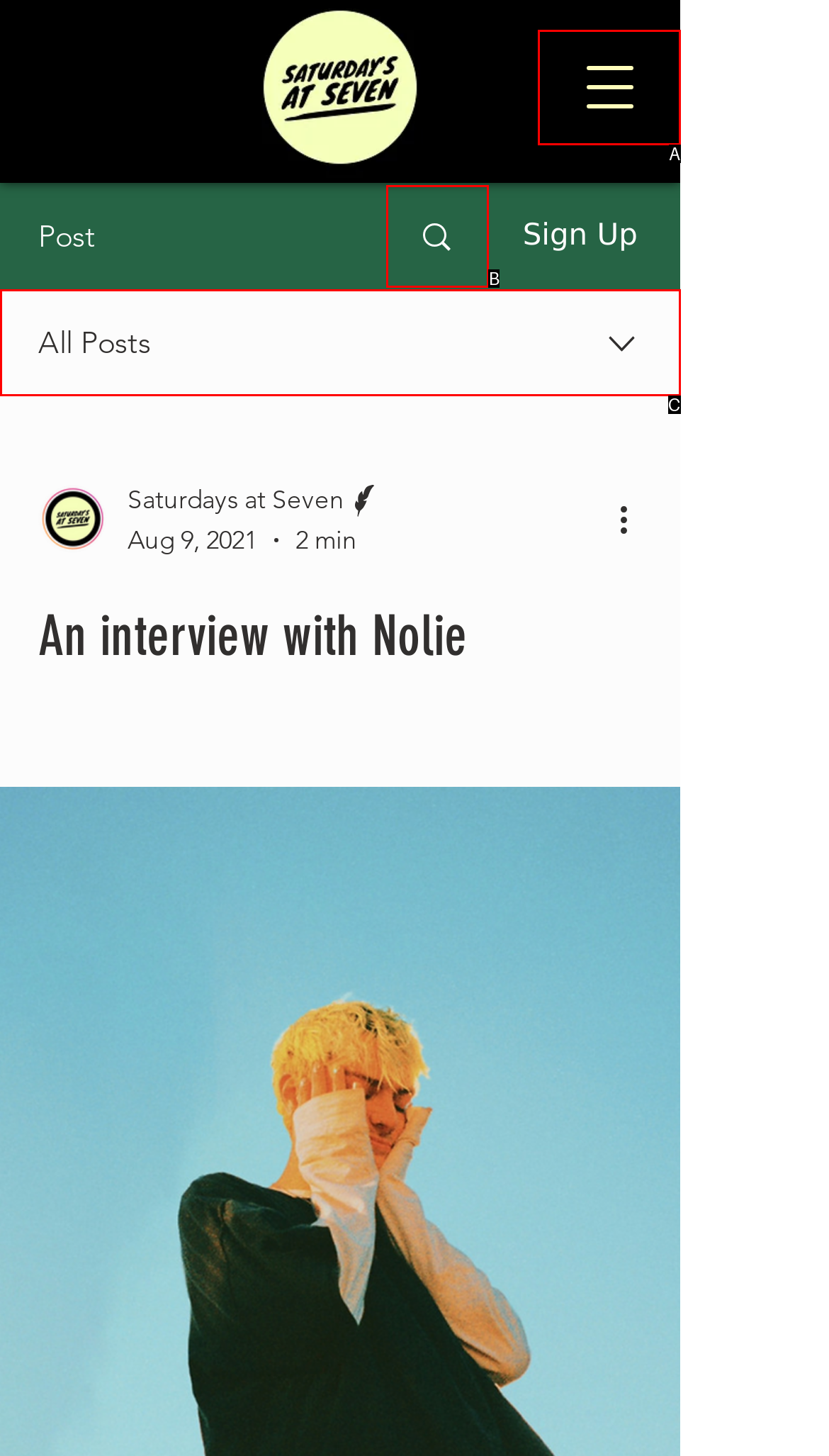Select the HTML element that corresponds to the description: aria-label="Open navigation menu". Reply with the letter of the correct option.

A